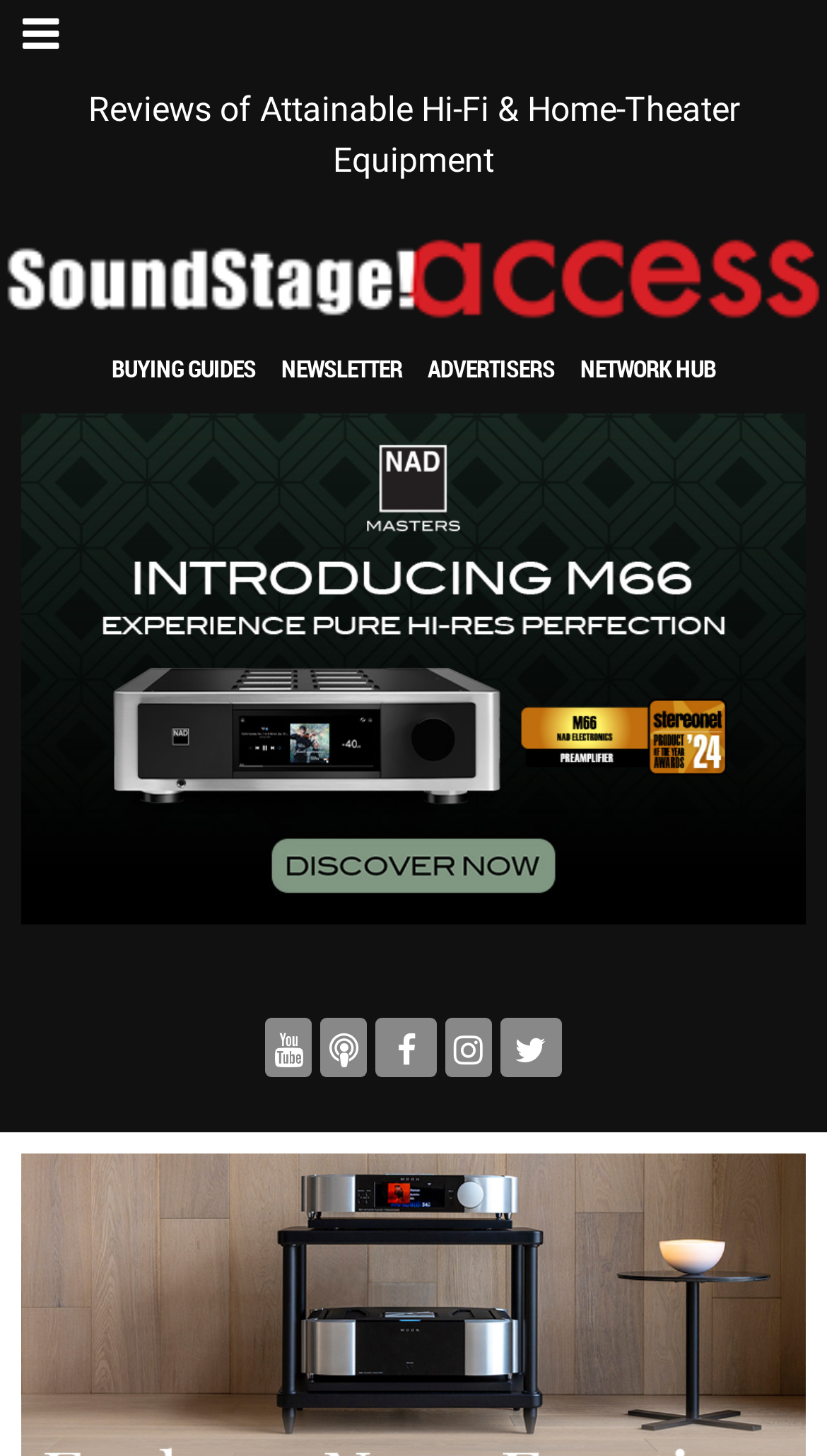How many navigation links are available in the top section of the webpage?
Refer to the image and provide a thorough answer to the question.

By examining the links 'BUYING GUIDES', 'NEWSLETTER', 'ADVERTISERS', and 'NETWORK HUB', it can be concluded that there are 4 navigation links available in the top section of the webpage.